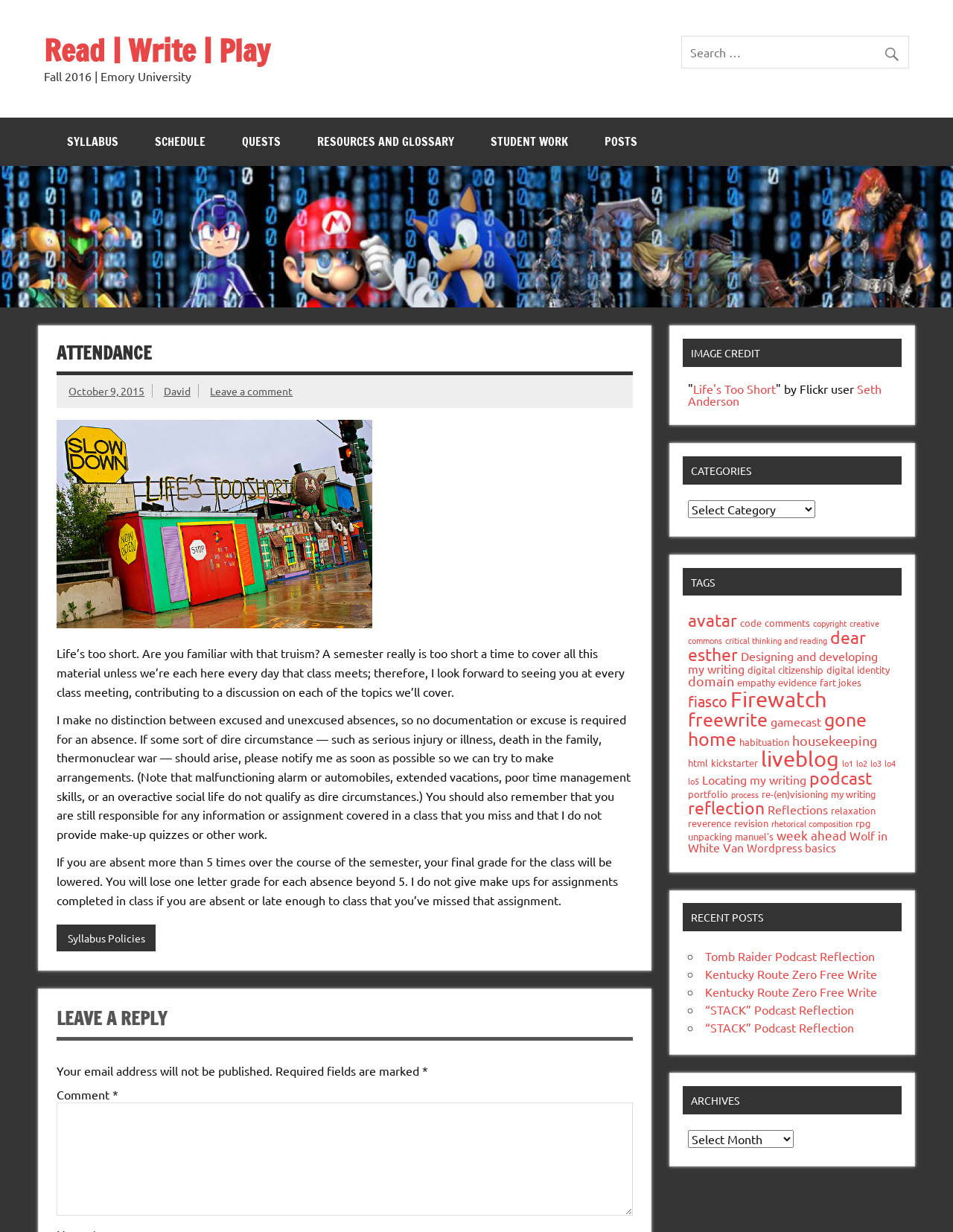Show the bounding box coordinates of the region that should be clicked to follow the instruction: "Leave a comment."

[0.221, 0.312, 0.307, 0.323]